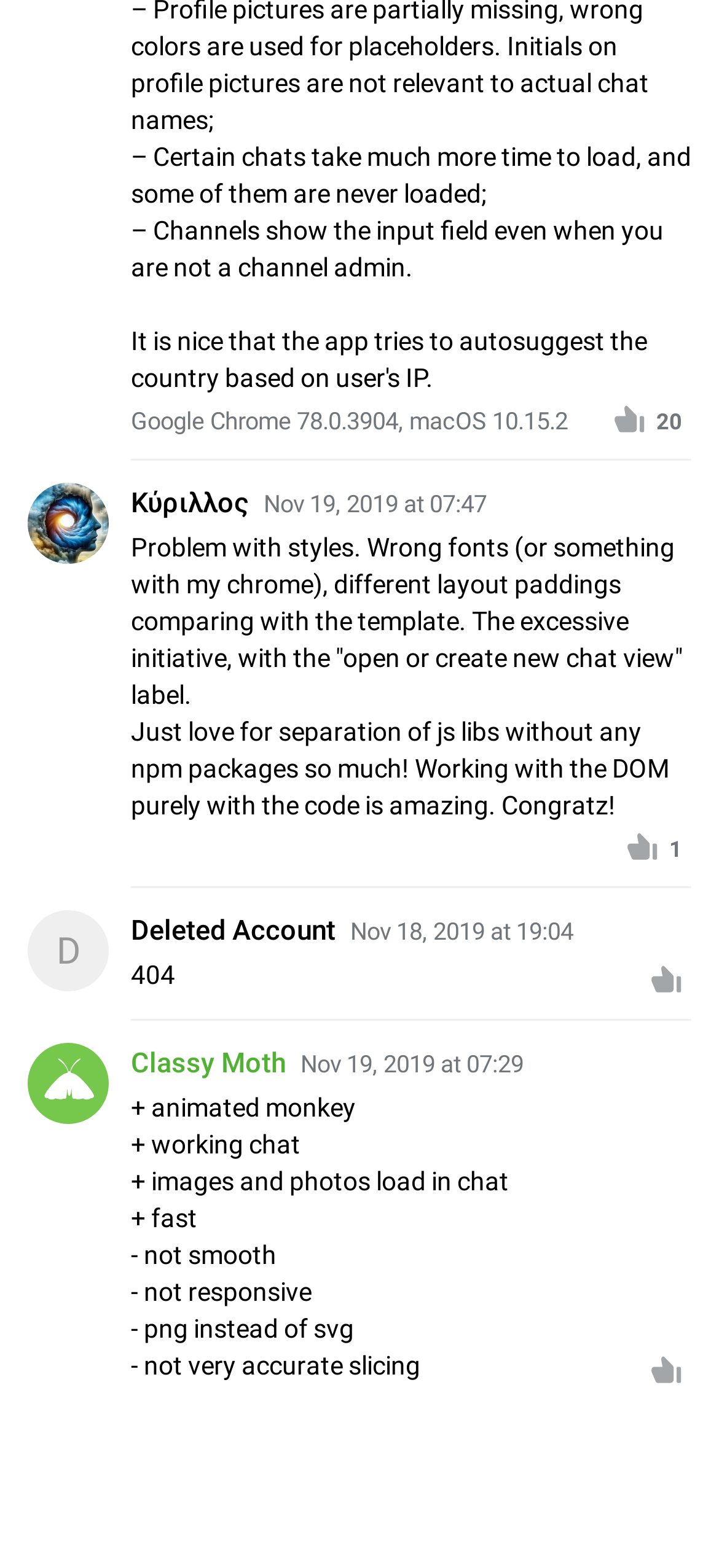Answer the following in one word or a short phrase: 
What is the date of the oldest comment on this webpage?

Nov 18, 2019